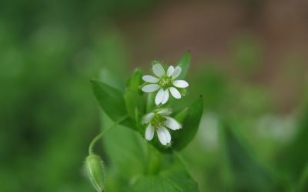Provide a comprehensive description of the image.

The image features delicate white flowers of chickweed, a small herbaceous plant known for its charming star-shaped blooms and heart-shaped leaves. Often considered a weed by gardeners, chickweed thrives in various environments, showcasing its resilience and adaptability. This image captures the essence of its beauty amidst lush greenery, highlighting its significance as a foraged herb. Chickweed is not only valued for its ease of growth but also for its nutritional properties, making it a popular choice for both culinary and medicinal purposes. The scientific exploration of plants like chickweed brings attention to the intricate relationships between humans and their natural surroundings, as discussed in the accompanying article that delves into the cultural and ecological importance of ethnobotany.